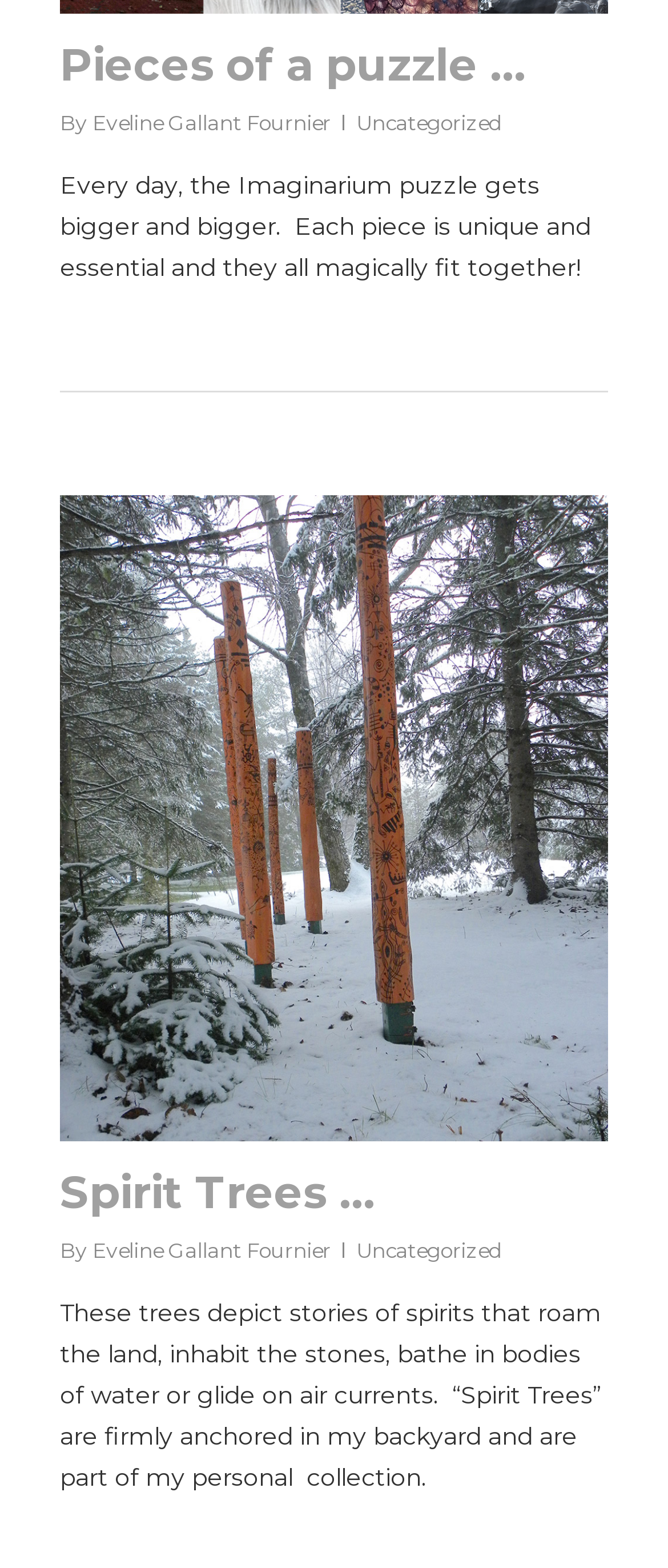What is the bounding box coordinate of the region that describes the Imaginarium puzzle?
Look at the image and provide a short answer using one word or a phrase.

[0.09, 0.108, 0.885, 0.18]